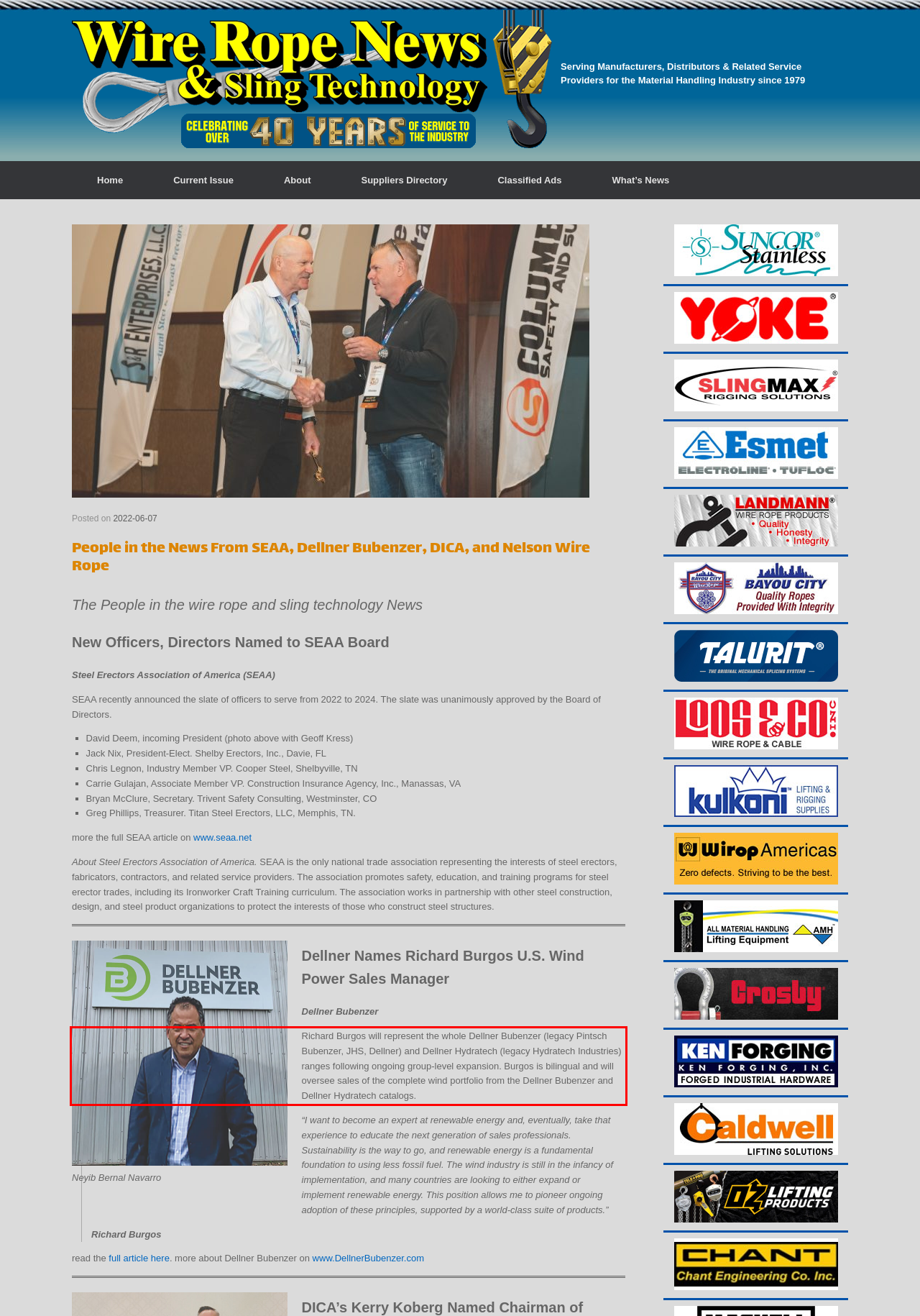Given the screenshot of a webpage, identify the red rectangle bounding box and recognize the text content inside it, generating the extracted text.

Richard Burgos will represent the whole Dellner Bubenzer (legacy Pintsch Bubenzer, JHS, Dellner) and Dellner Hydratech (legacy Hydratech Industries) ranges following ongoing group-level expansion. Burgos is bilingual and will oversee sales of the complete wind portfolio from the Dellner Bubenzer and Dellner Hydratech catalogs.